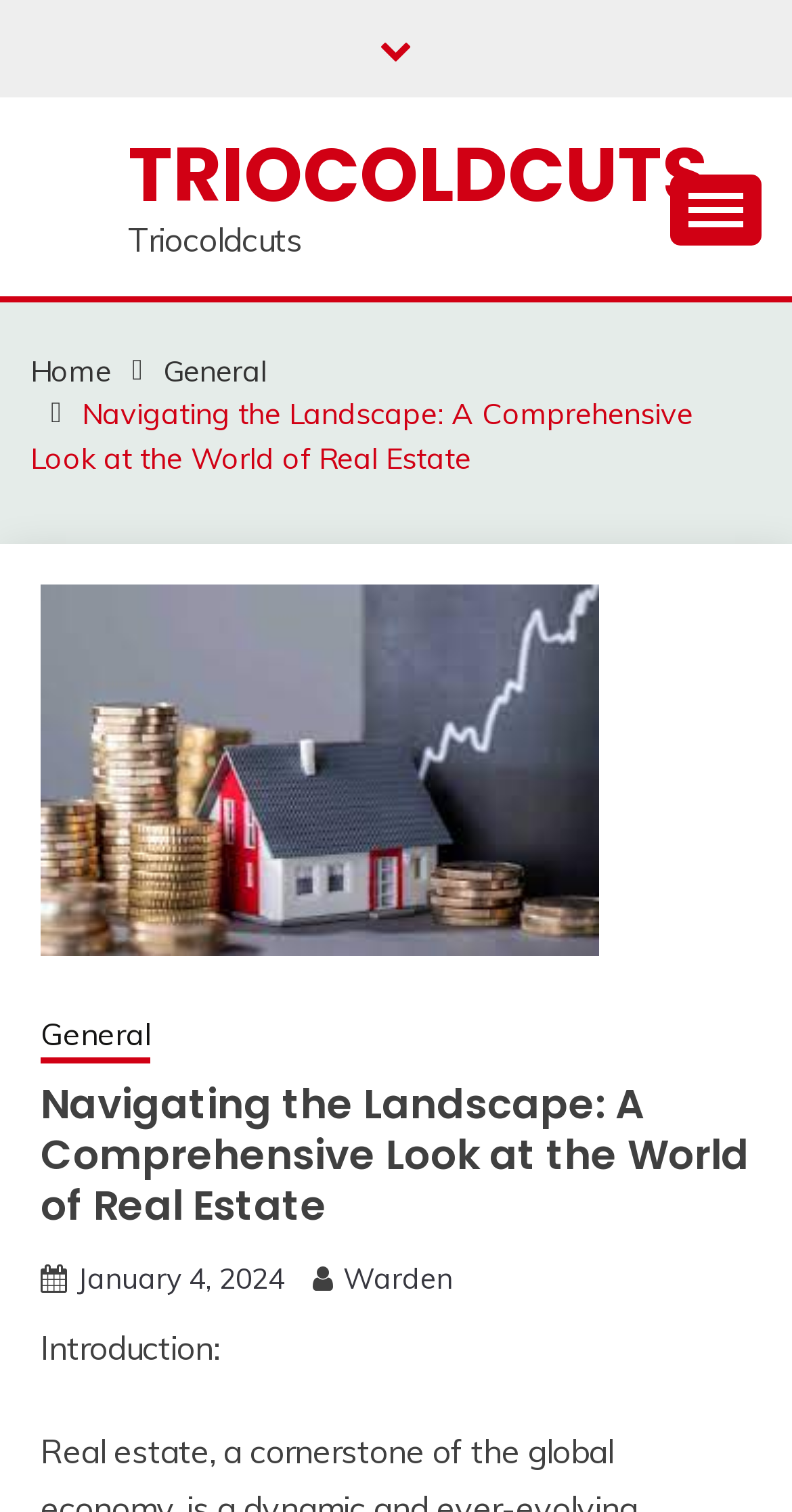Respond with a single word or phrase to the following question: What is the date of the article?

January 4, 2024